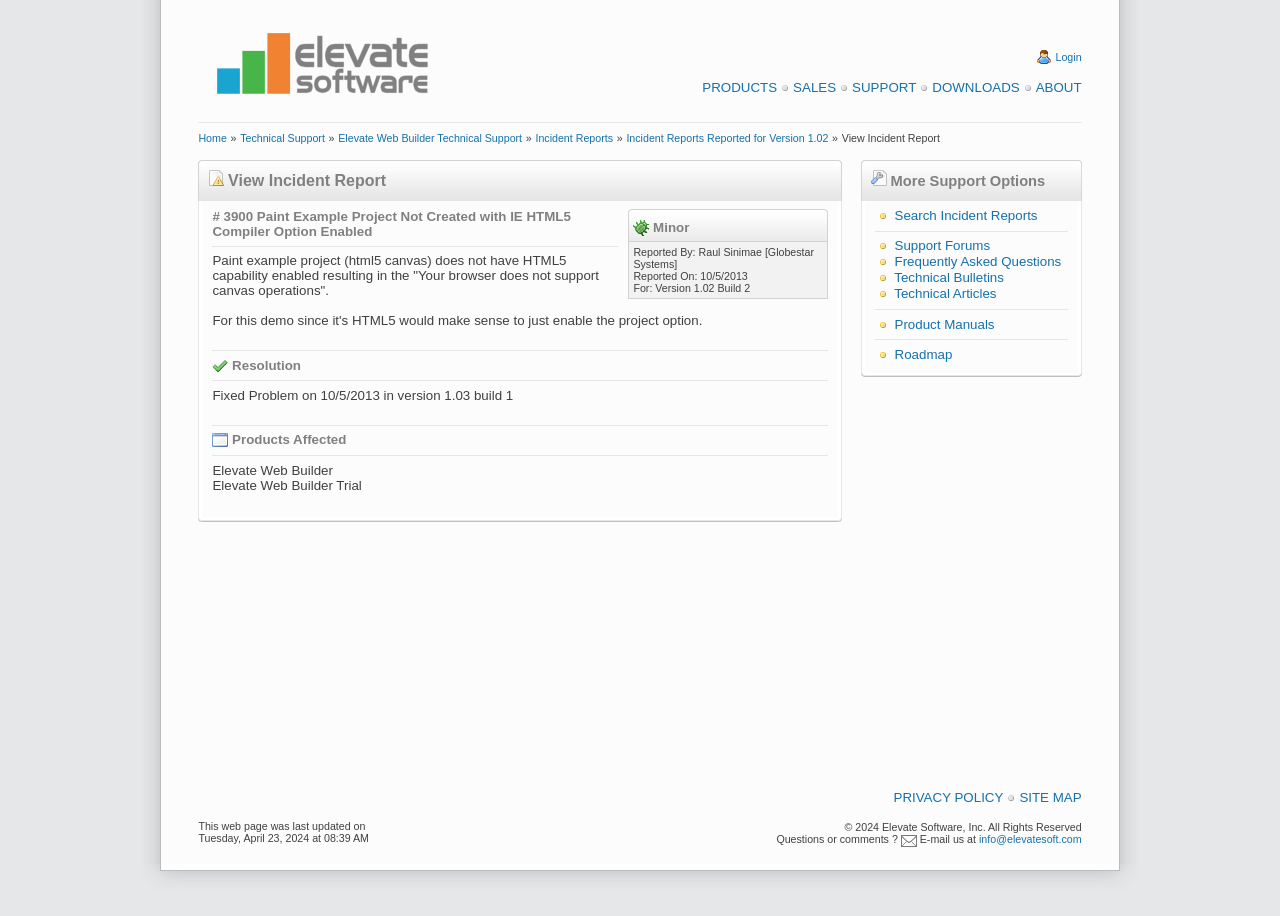Find the coordinates for the bounding box of the element with this description: "Elevate Web Builder Technical Support".

[0.264, 0.144, 0.408, 0.157]